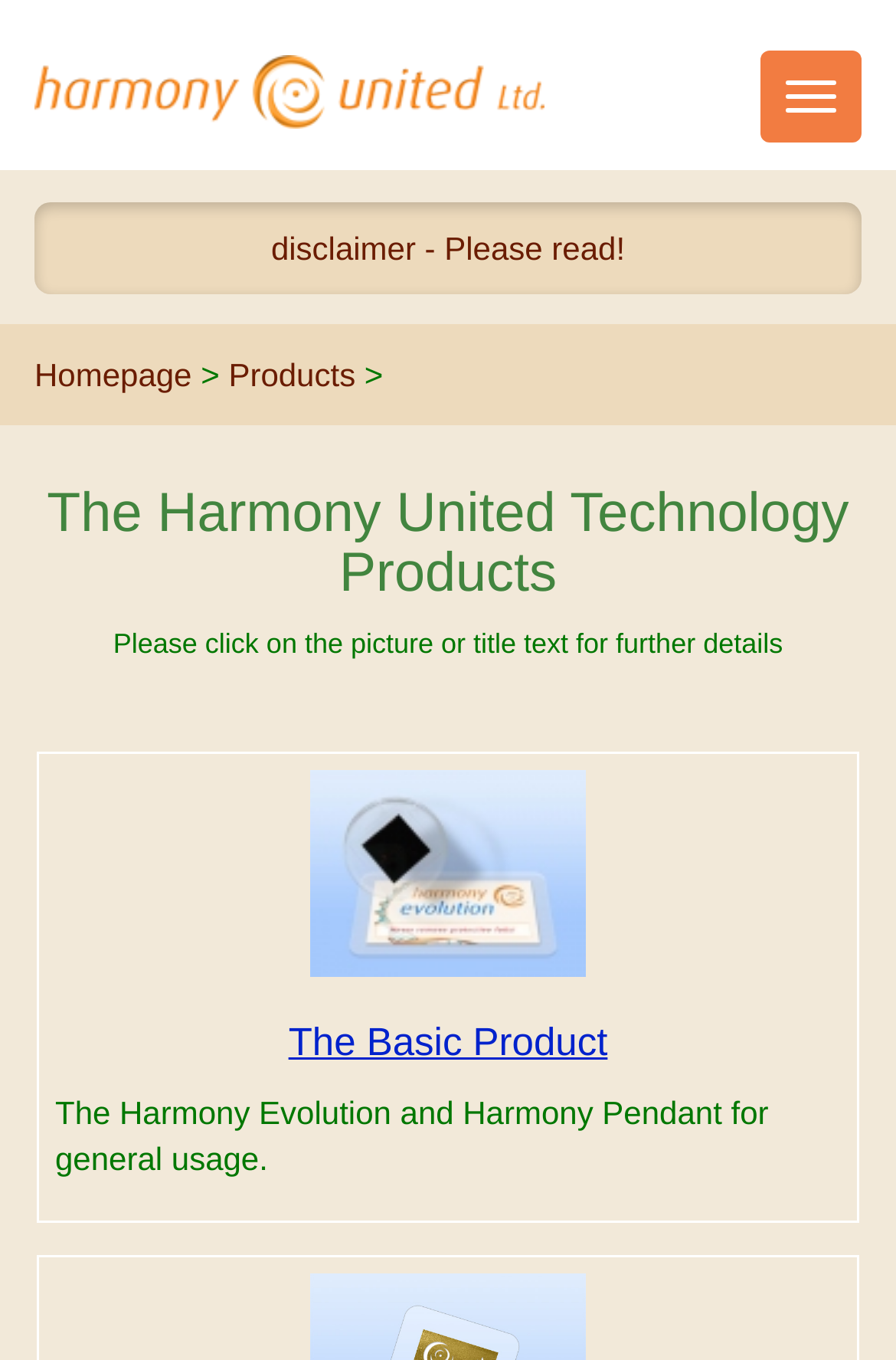What is the first product listed on the webpage?
Please respond to the question with a detailed and informative answer.

I looked at the content section of the webpage and found a heading with the text 'The Basic Product'. This is likely the first product listed on the webpage.